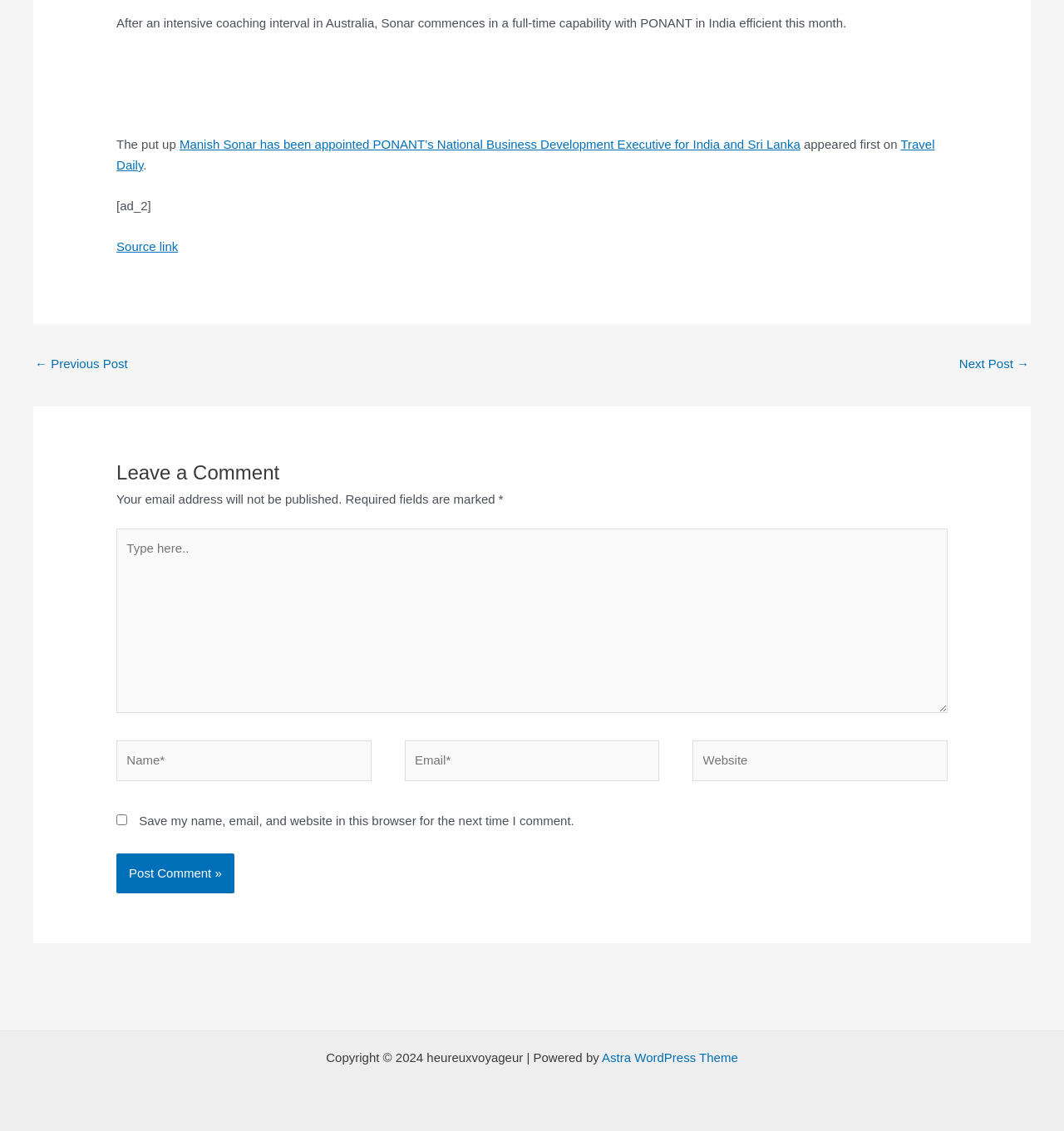Please provide a brief answer to the question using only one word or phrase: 
What is the name of the theme powering the website?

Astra WordPress Theme